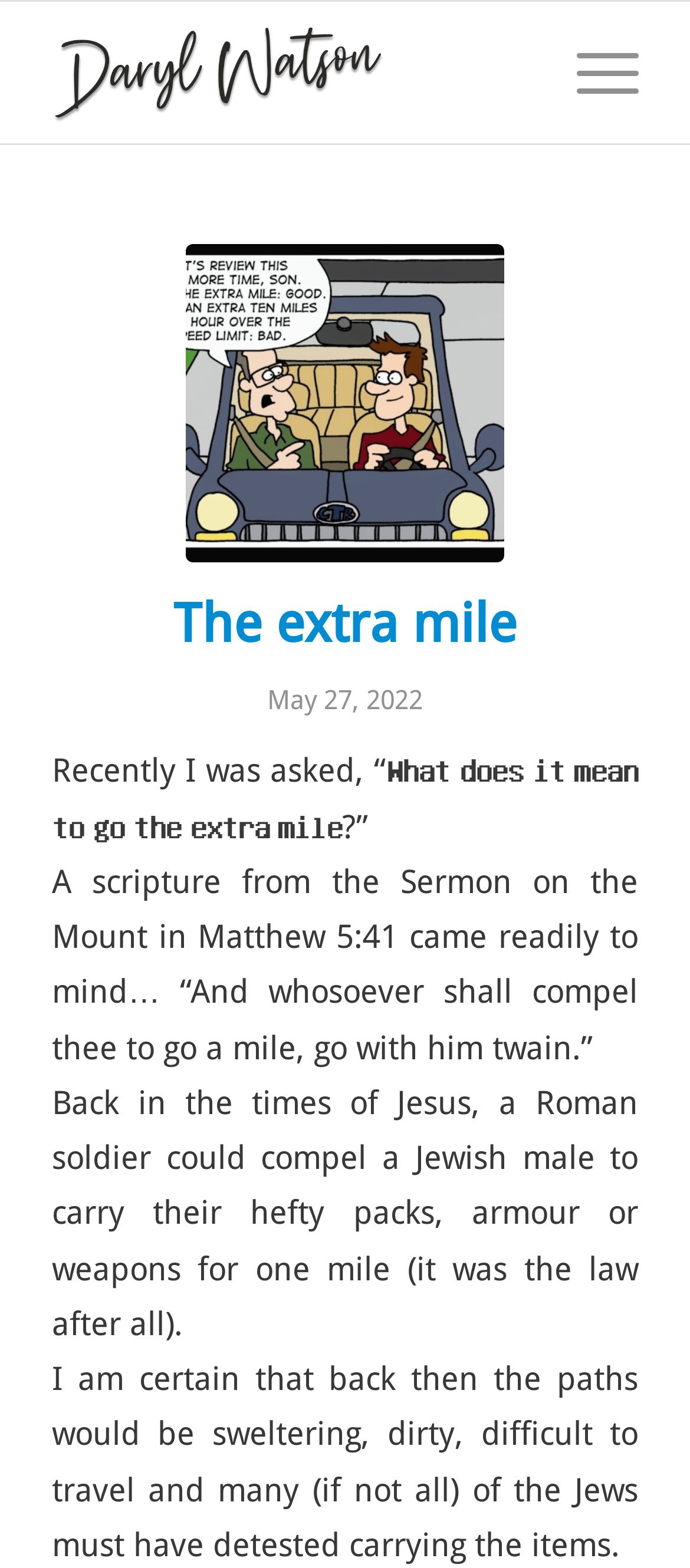Who is the author of the article?
Look at the screenshot and respond with a single word or phrase.

Daryl Watson